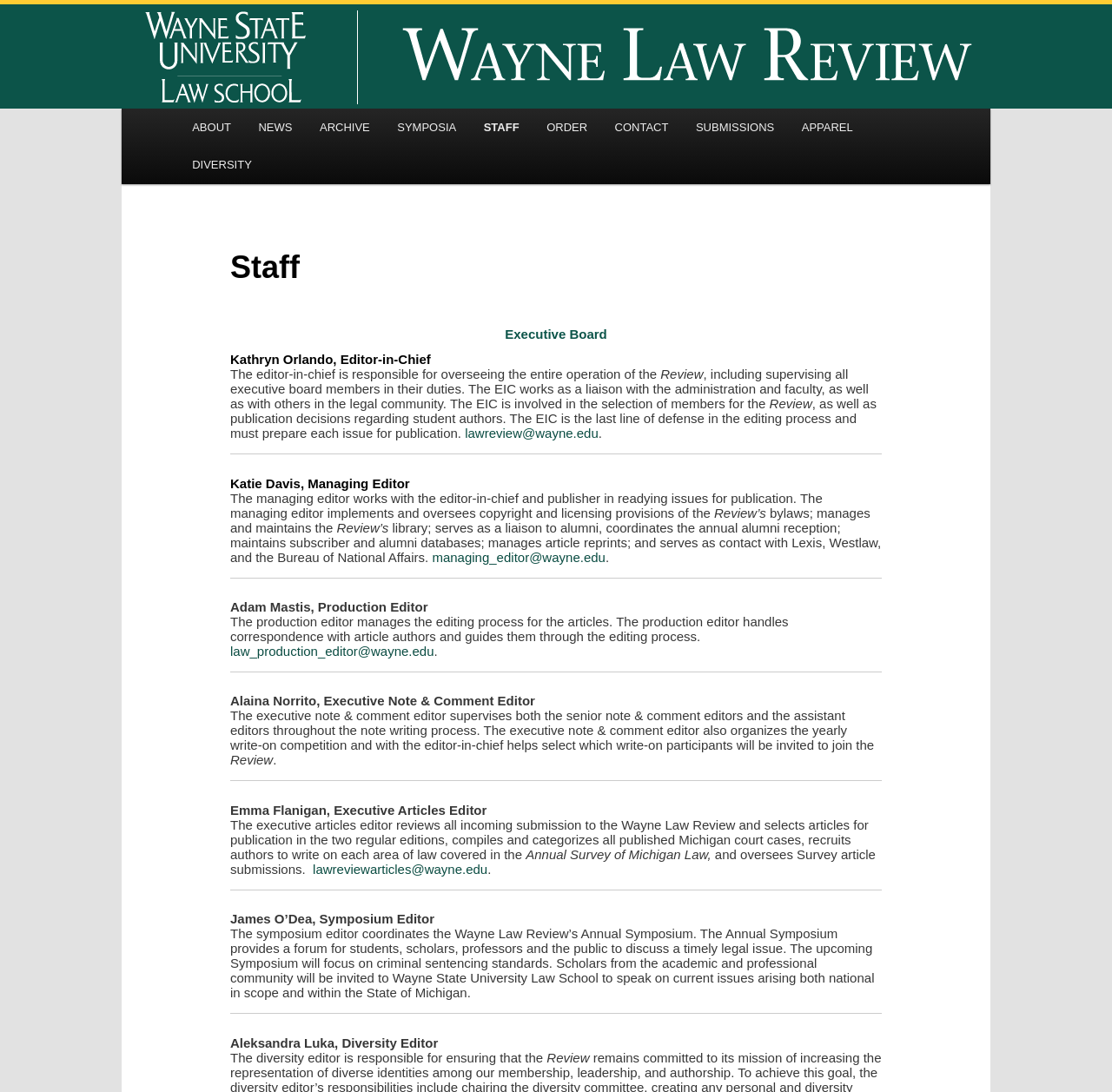How many staff members are listed?
Please respond to the question with a detailed and thorough explanation.

I counted the number of staff members listed on the webpage, including the Editor-in-Chief, Managing Editor, Production Editor, Executive Note & Comment Editor, Executive Articles Editor, Symposium Editor, and Diversity Editor.